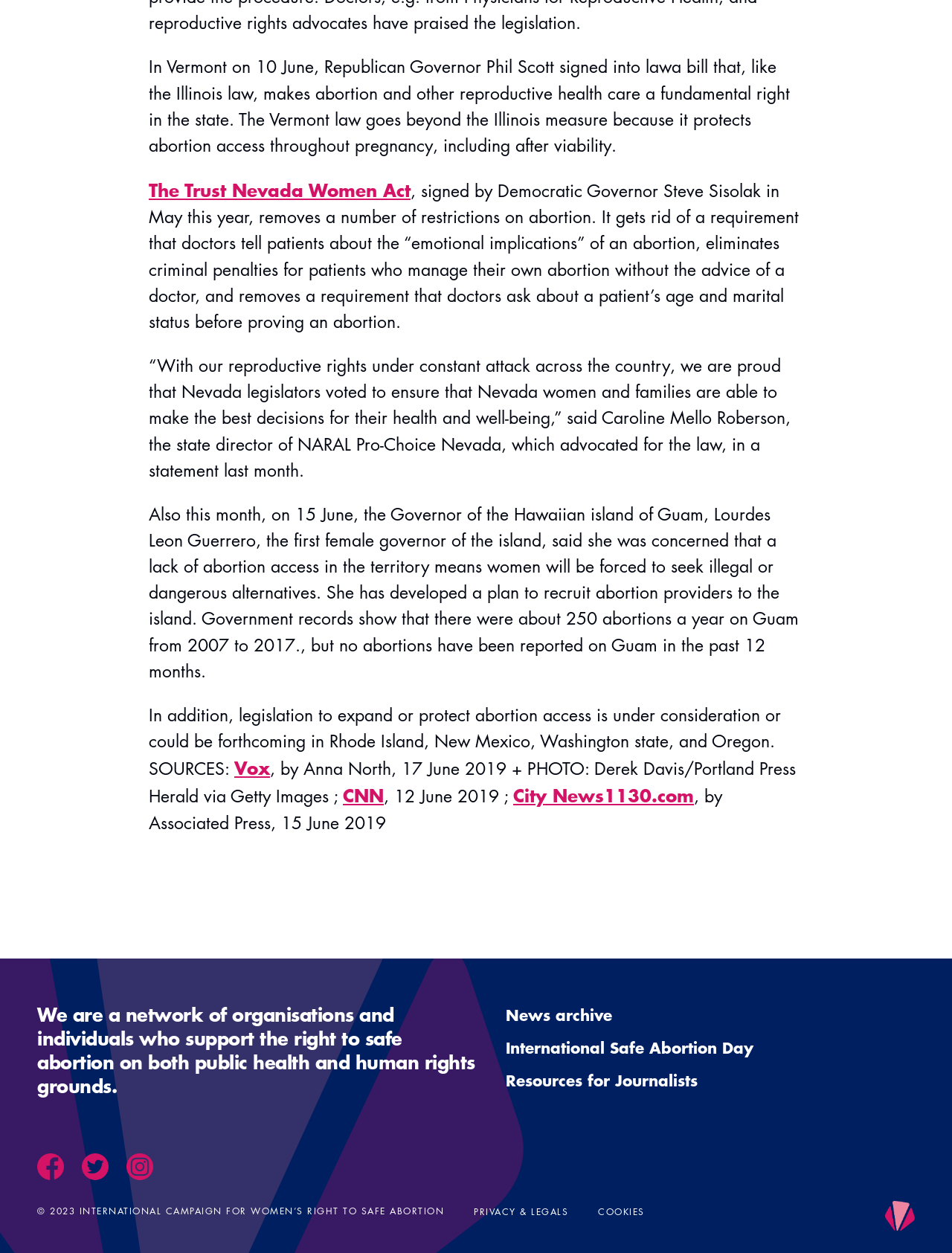What is the topic of the article?
Using the information from the image, provide a comprehensive answer to the question.

Based on the content of the webpage, it appears to be discussing recent developments in abortion laws in various US states and territories, including Vermont, Nevada, and Guam.